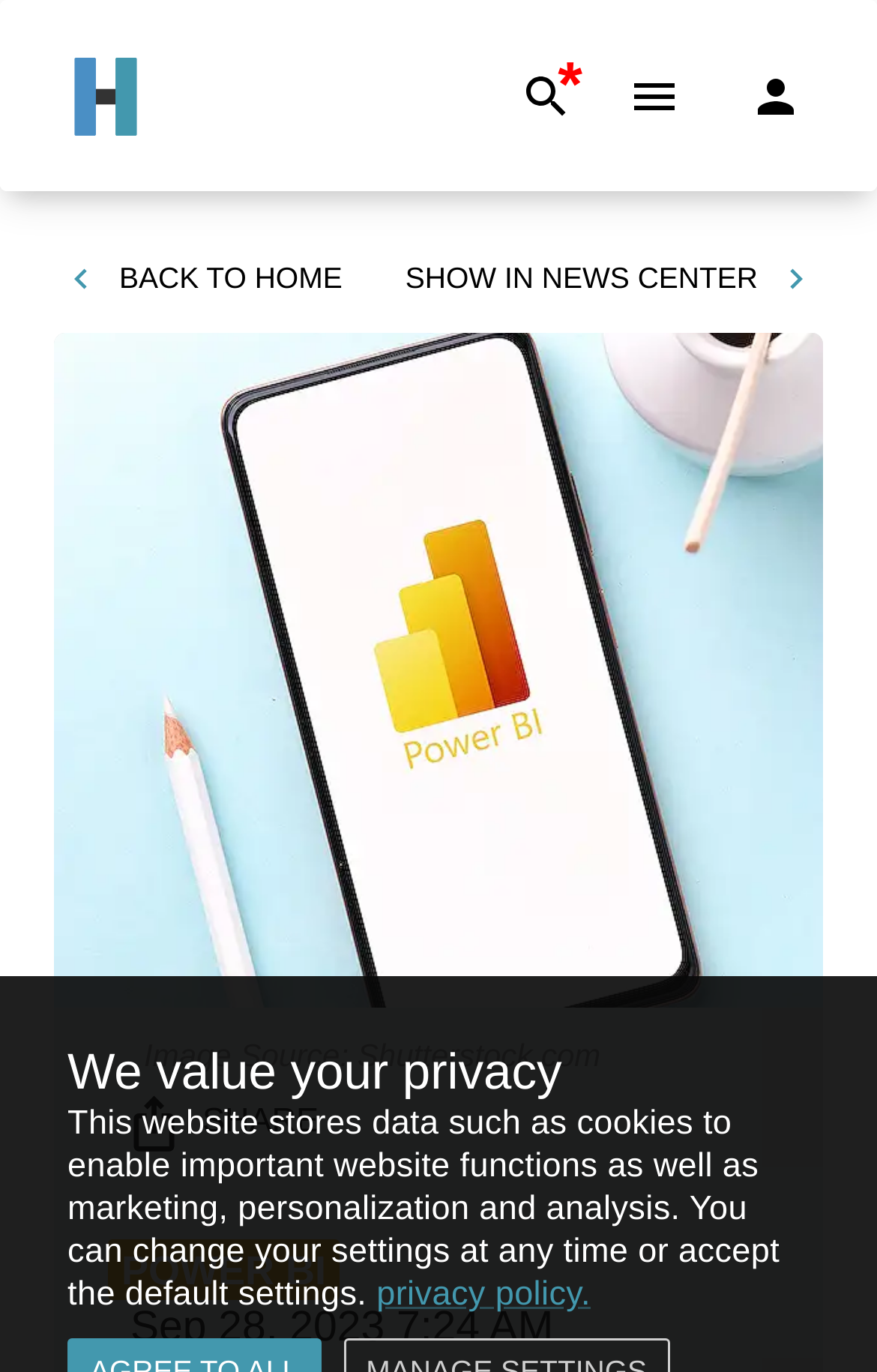Respond to the following question with a brief word or phrase:
What is the name of the product being discussed?

Power BI Datamart